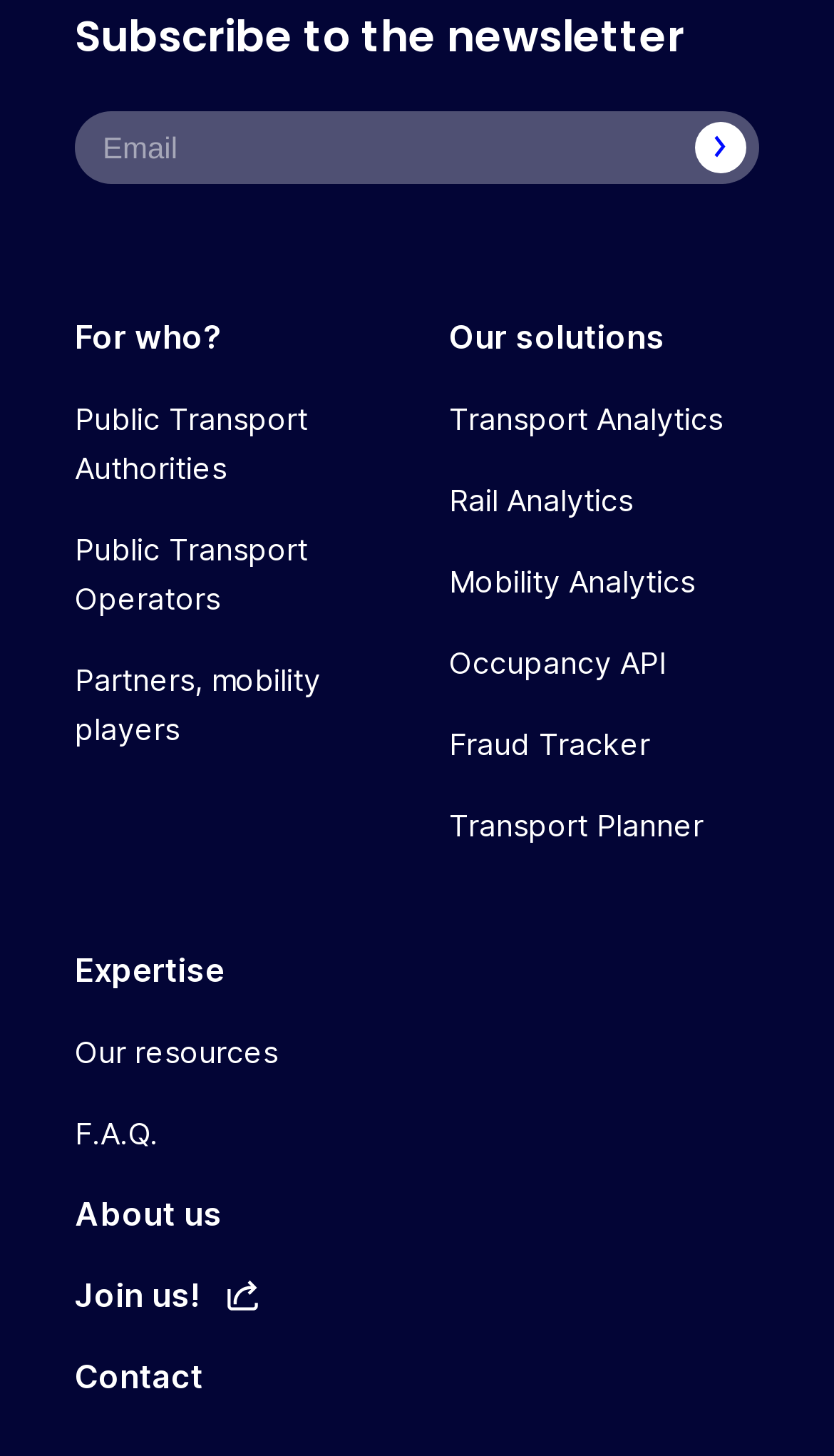Identify the bounding box coordinates for the element you need to click to achieve the following task: "Enter email address". The coordinates must be four float values ranging from 0 to 1, formatted as [left, top, right, bottom].

[0.09, 0.076, 0.572, 0.126]